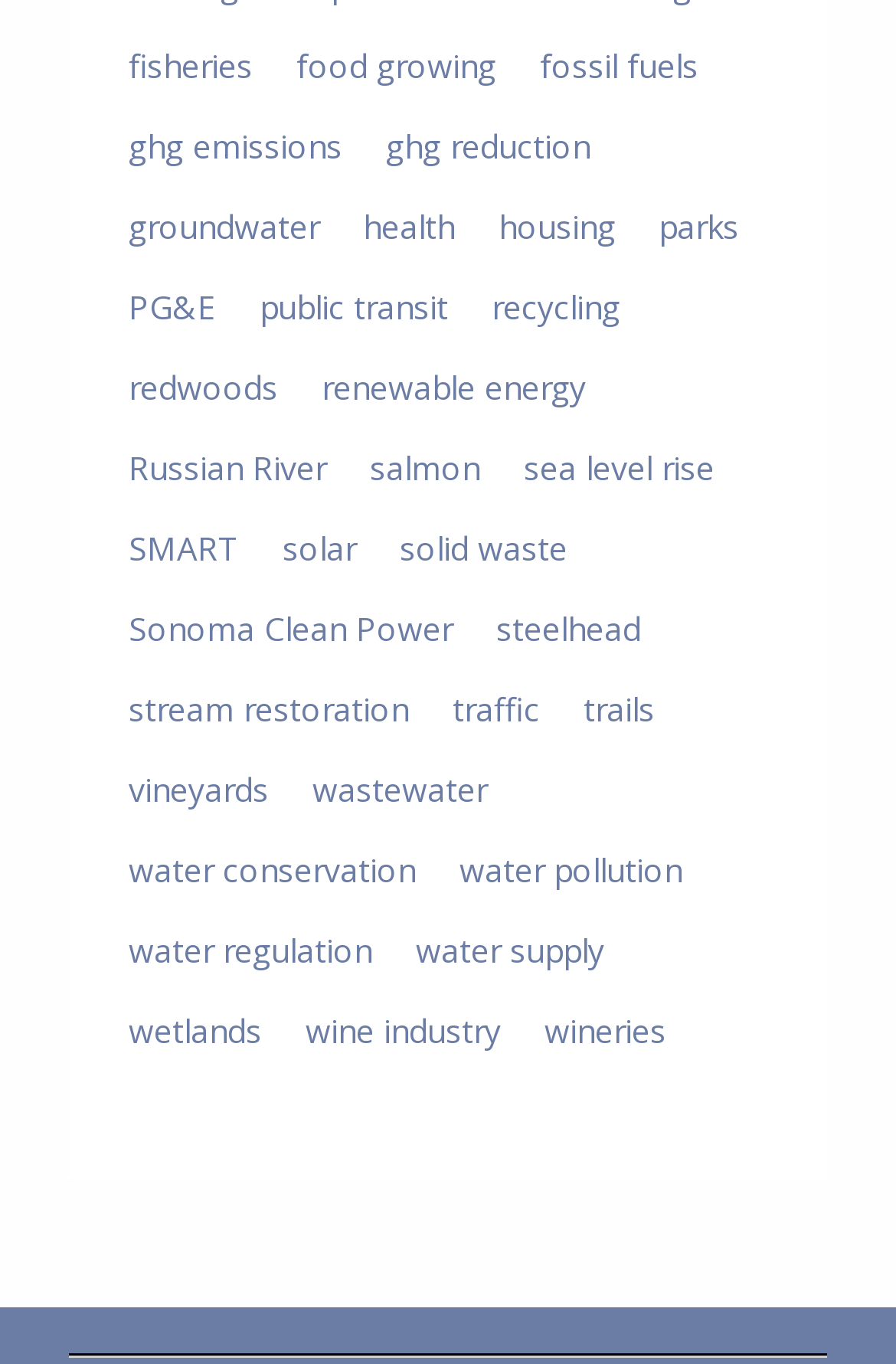Kindly determine the bounding box coordinates of the area that needs to be clicked to fulfill this instruction: "learn about water conservation".

[0.128, 0.613, 0.48, 0.661]